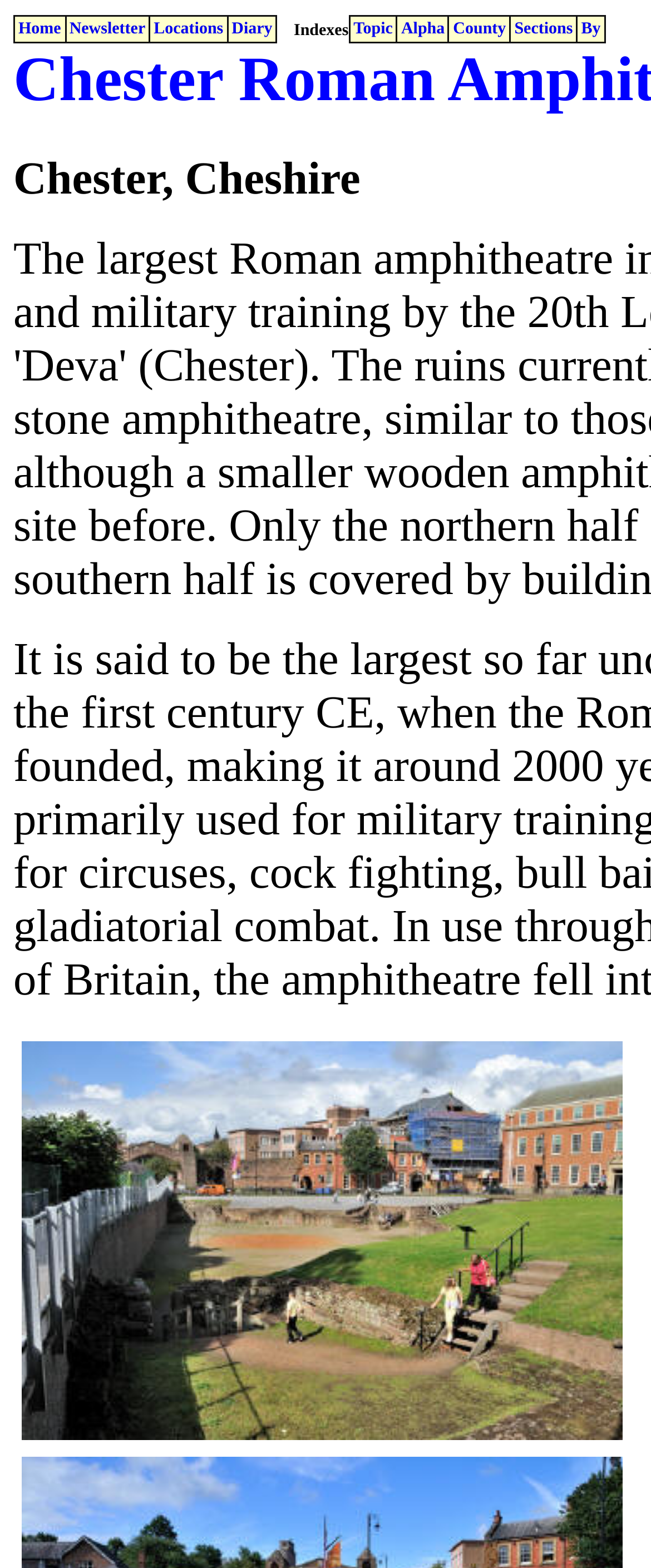What is the last item in the second table?
Refer to the screenshot and answer in one word or phrase.

By